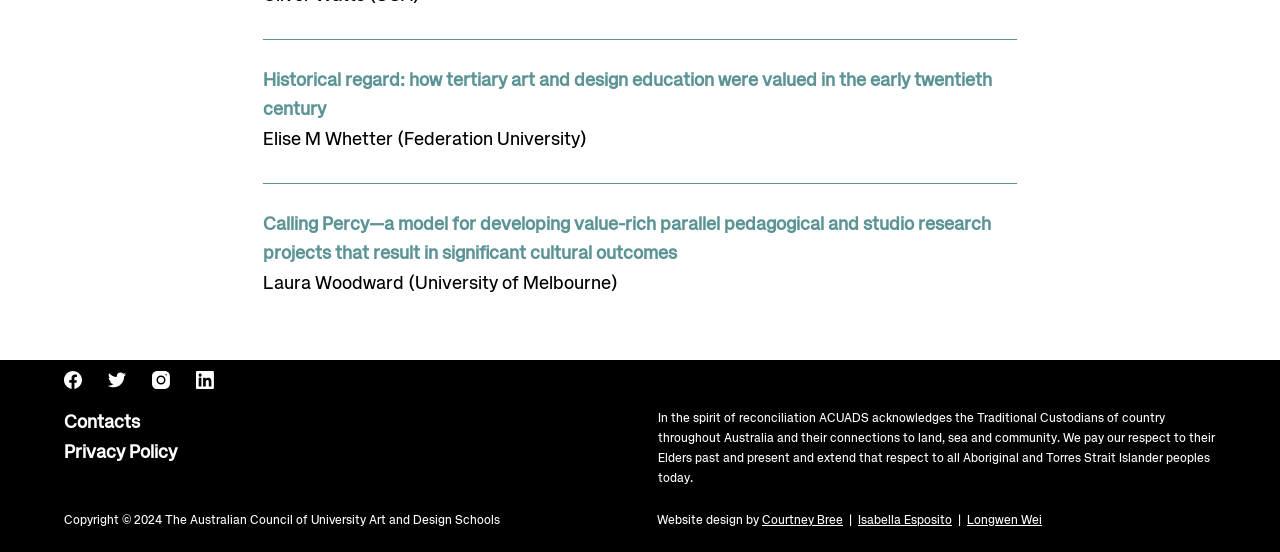Determine the bounding box coordinates for the clickable element to execute this instruction: "Visit Facebook page". Provide the coordinates as four float numbers between 0 and 1, i.e., [left, top, right, bottom].

[0.05, 0.672, 0.064, 0.704]